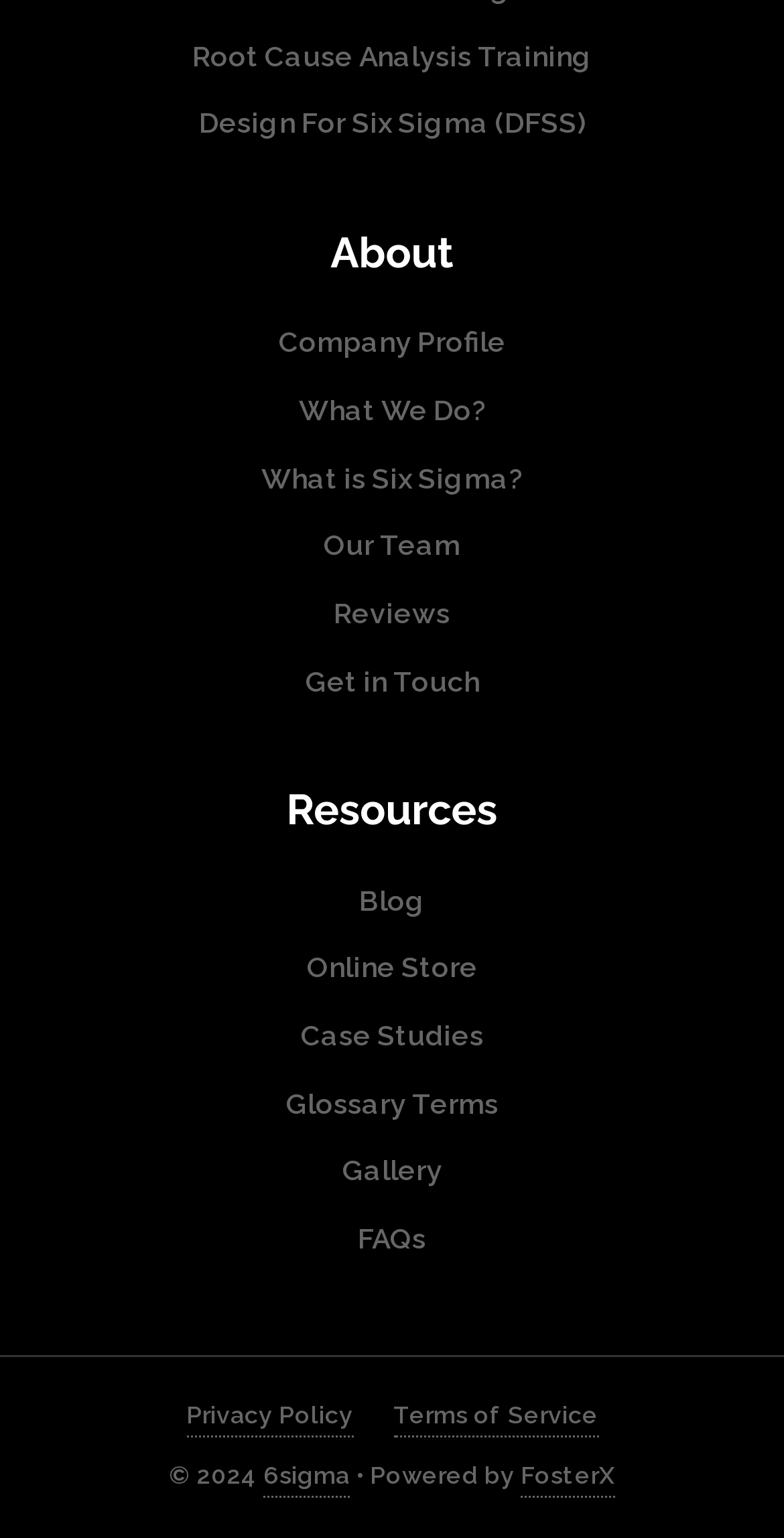Please identify the bounding box coordinates of the area that needs to be clicked to fulfill the following instruction: "Learn about Company Profile."

[0.355, 0.208, 0.645, 0.239]